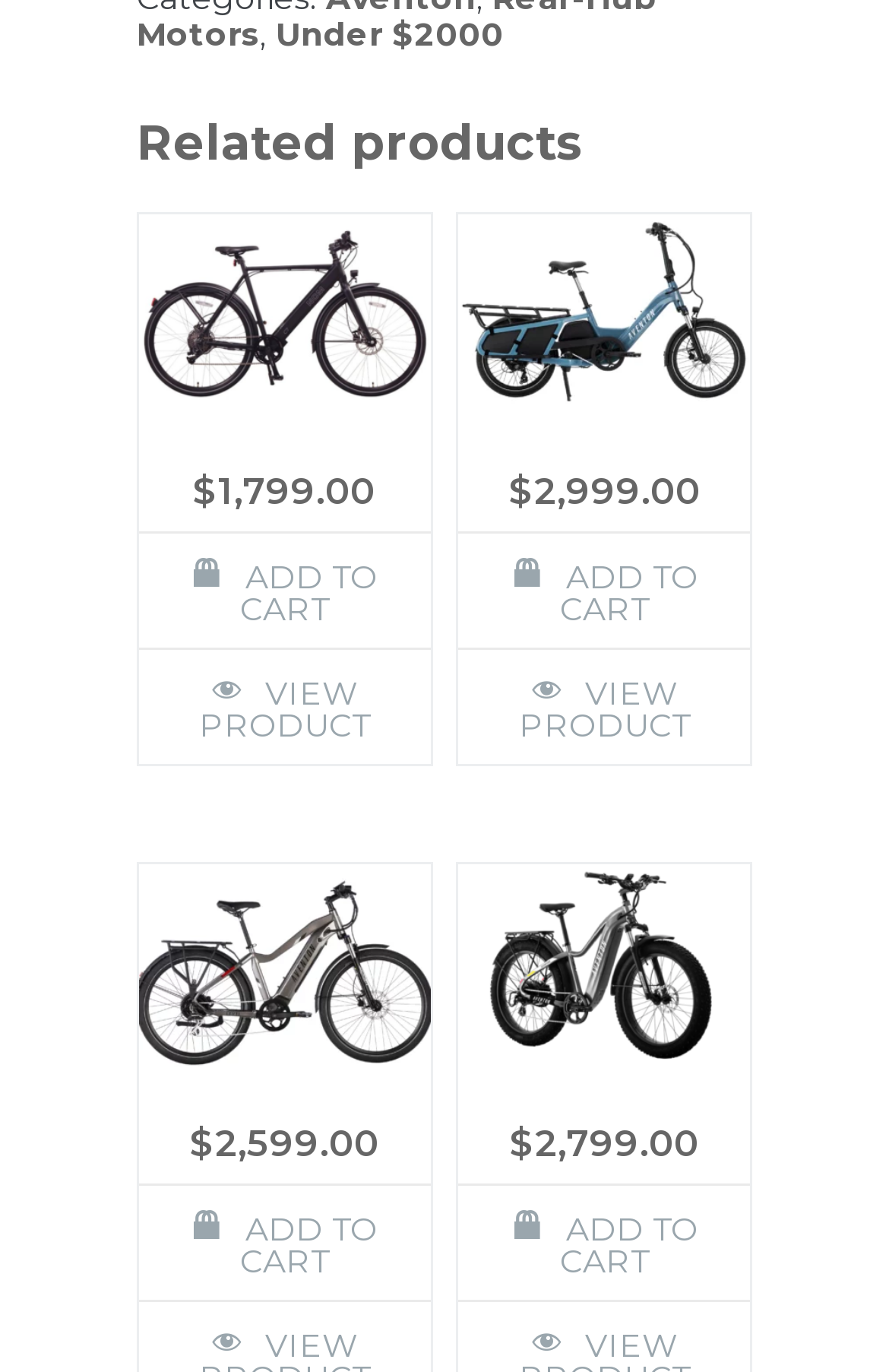Could you locate the bounding box coordinates for the section that should be clicked to accomplish this task: "View product details of Aventon Level.2 Commuter Ebike".

[0.156, 0.862, 0.484, 0.947]